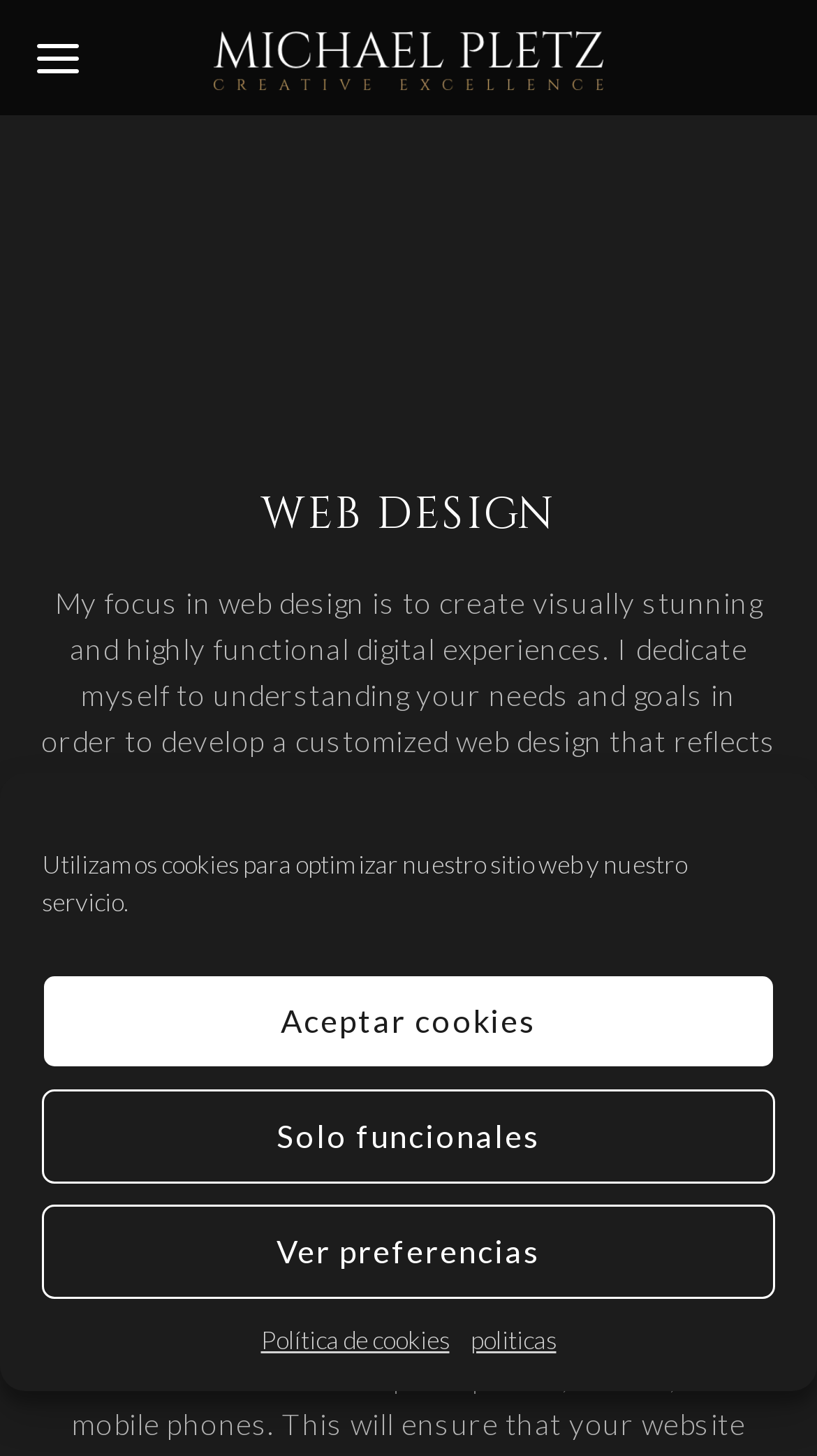Give a succinct answer to this question in a single word or phrase: 
What is the purpose of the web design created by Michael Pletz?

to reflect brand identity